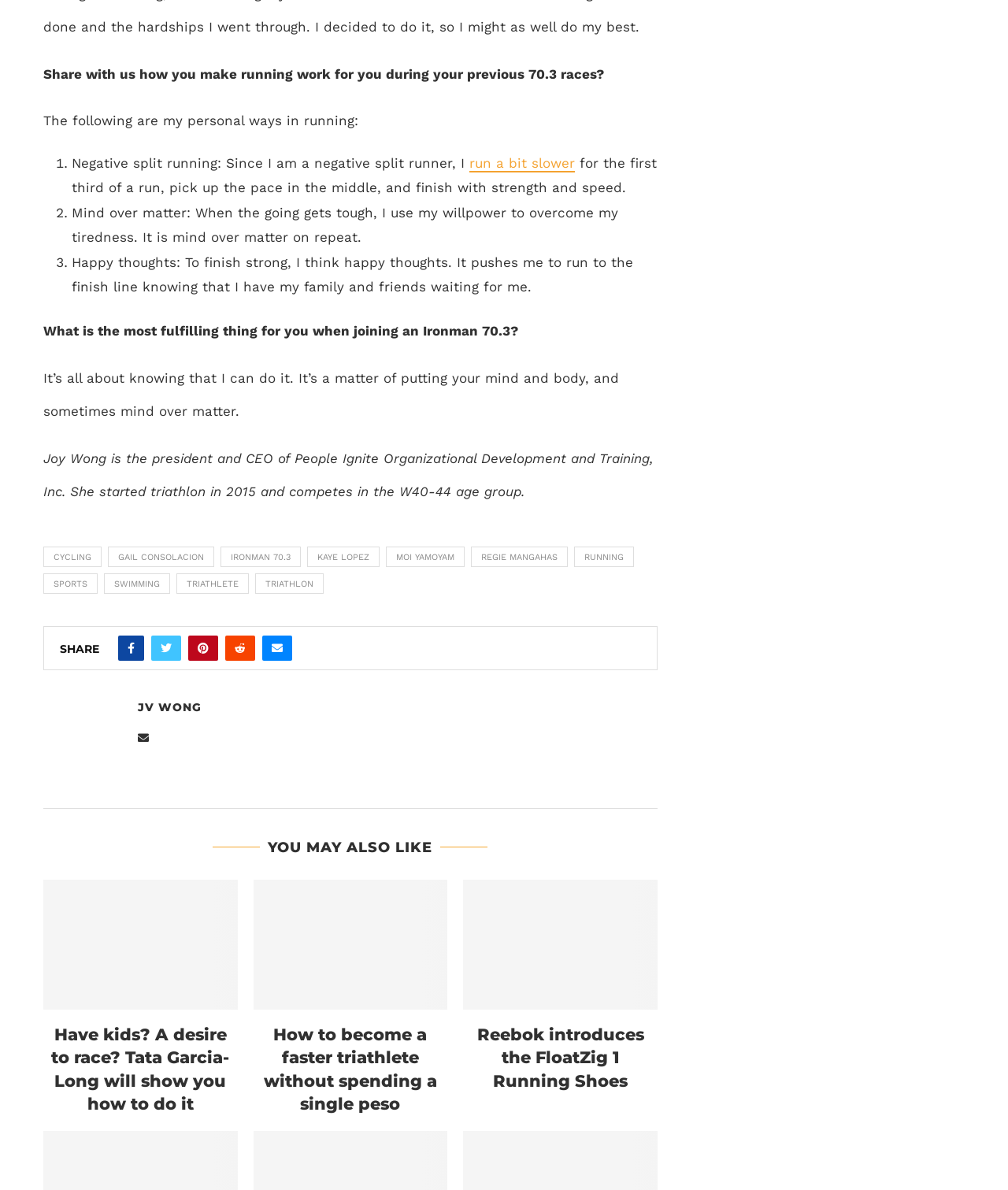What is the age group that Joy Wong competes in?
Provide a fully detailed and comprehensive answer to the question.

According to the article, Joy Wong competes in the W40-44 age group in triathlon.